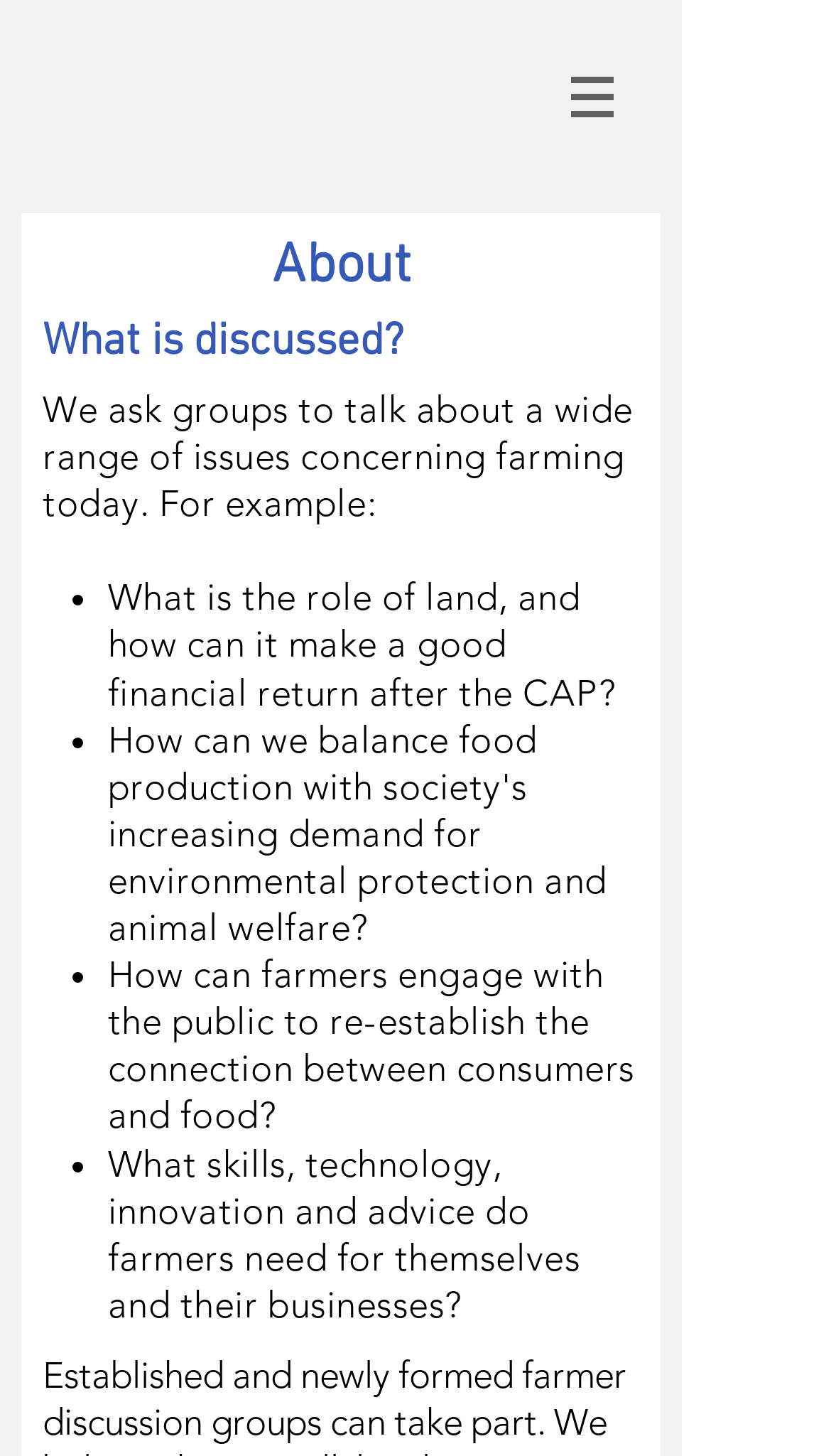How many bullet points are listed?
Answer the question with detailed information derived from the image.

By examining the webpage content, I can see that there are four bullet points listed, each starting with a '•' symbol, which describe different topics related to farming.